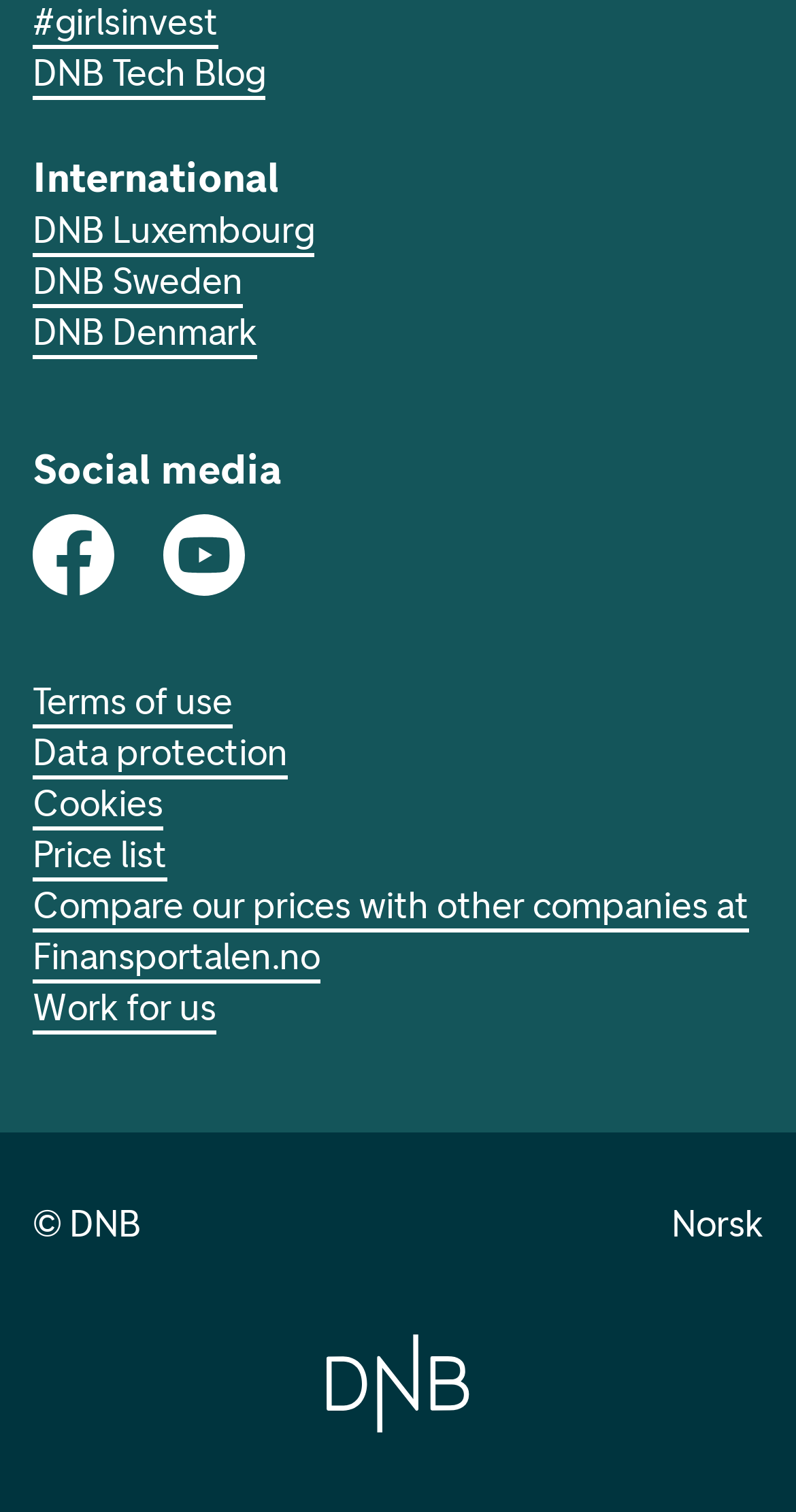What is the name of the blog?
Please give a detailed and elaborate answer to the question.

The name of the blog can be found at the top of the webpage, where it says 'DNB Tech Blog', which is a link that likely leads to the blog's homepage.